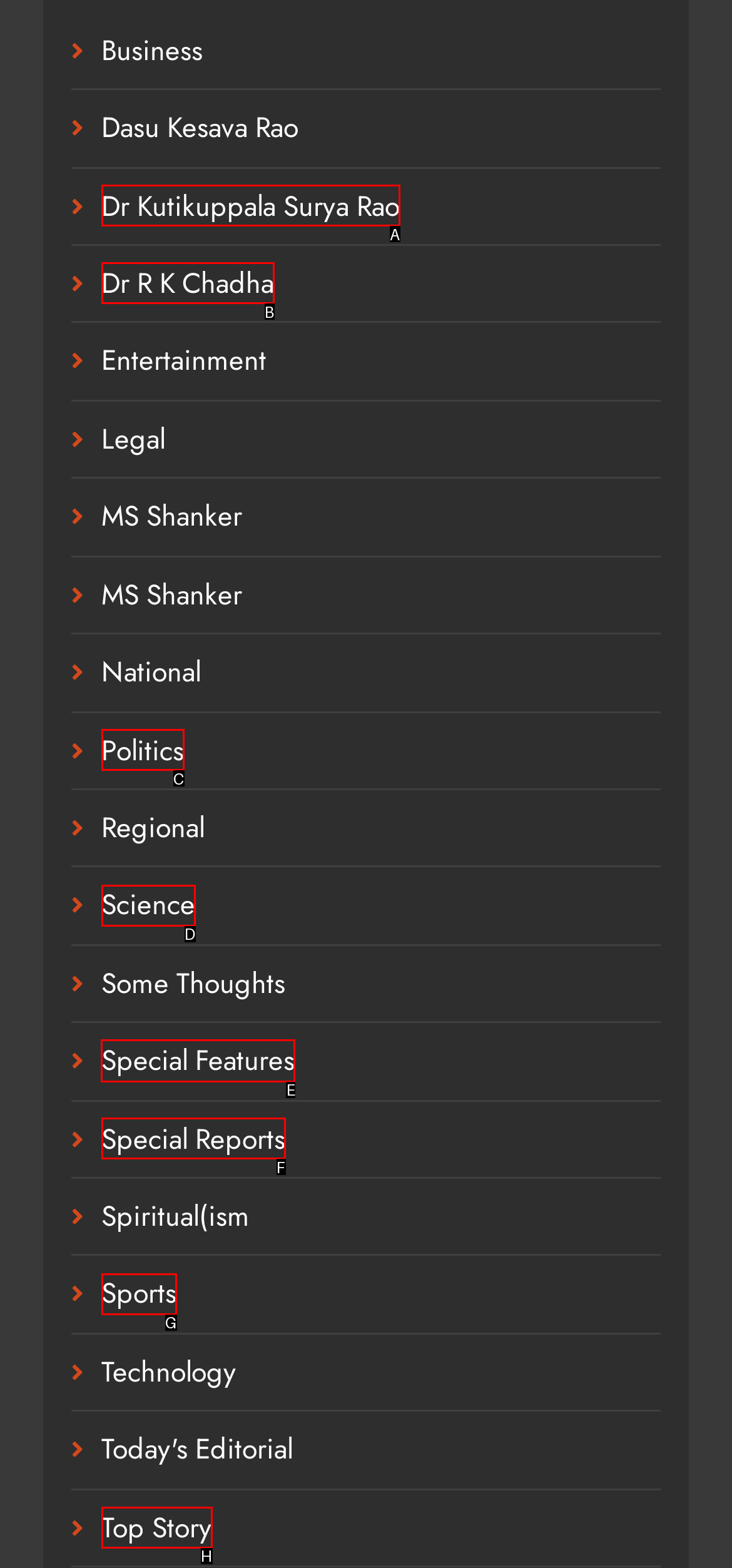Tell me which one HTML element I should click to complete this task: Explore Special Features Answer with the option's letter from the given choices directly.

E